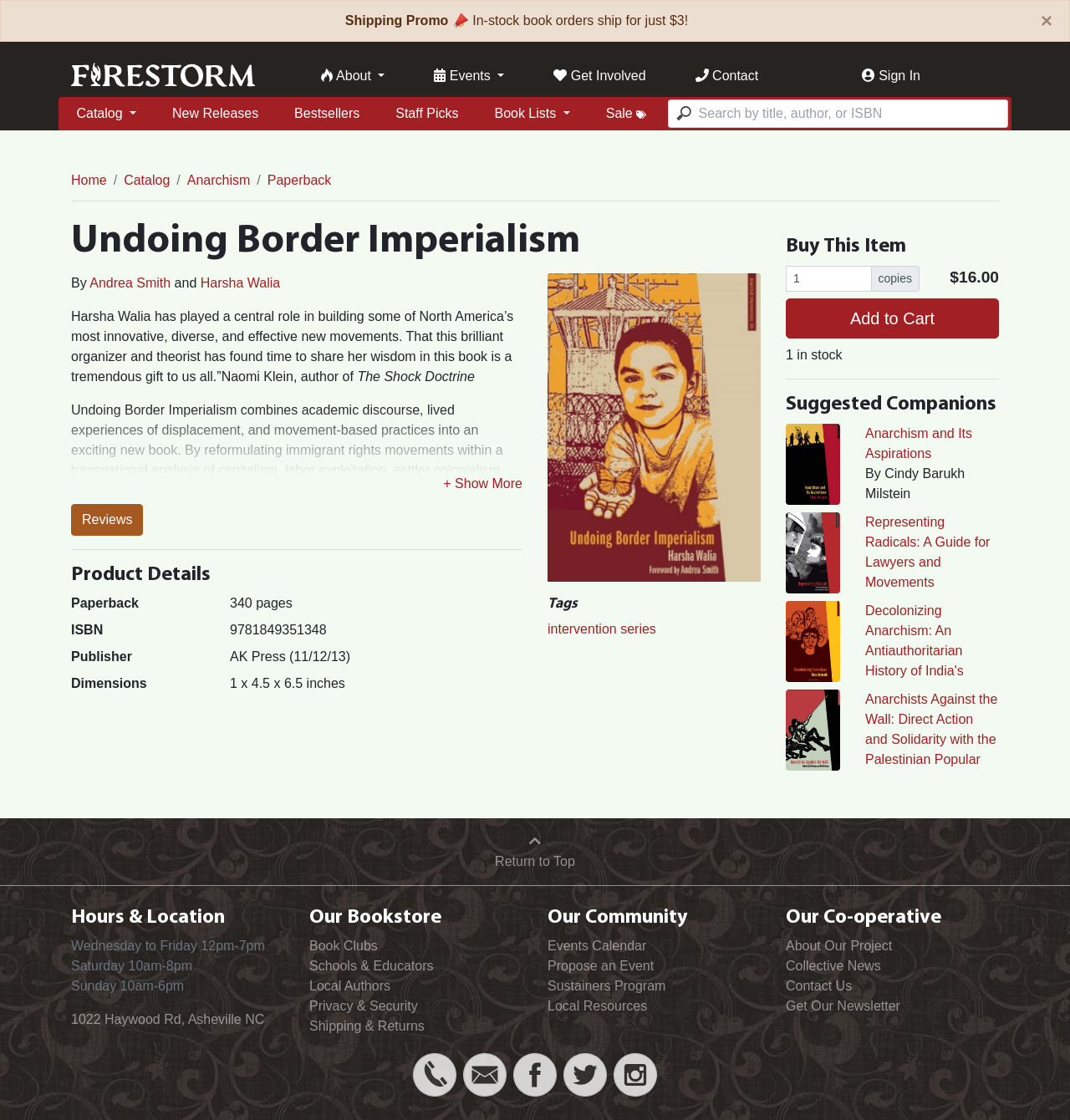Can you identify the bounding box coordinates of the clickable region needed to carry out this instruction: 'View suggested companions'? The coordinates should be four float numbers within the range of 0 to 1, stated as [left, top, right, bottom].

[0.734, 0.351, 0.934, 0.372]